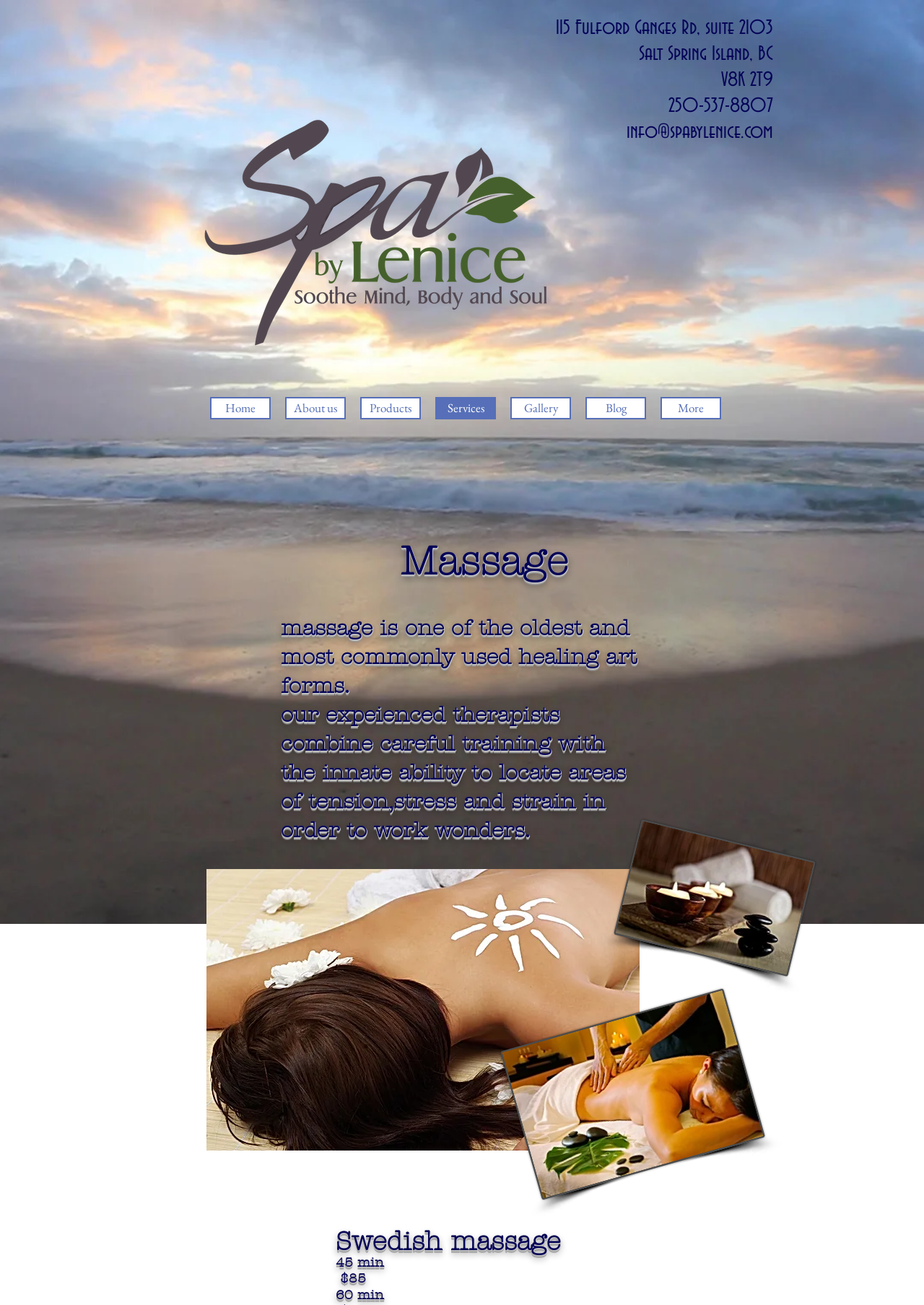Analyze and describe the webpage in a detailed narrative.

The webpage is about Spa by Lenice, a massage and spa service provider located at 115 Fulford Ganges Rd, suite 2103 Salt Spring Island, BC V8K 2T9. The page has a video at the top, taking up most of the screen. Below the video, there is a logo image on the left side, and a heading with the spa's address and contact information on the right side. 

The navigation menu is located below the logo, with links to different sections of the website, including Home, About us, Products, Services, Gallery, Blog, and More. 

The main content of the page is divided into sections, each with a heading. The first section is about massage, with a heading "Massage" and two paragraphs of text describing the benefits of massage therapy. 

Below the massage section, there is an image on the left side, and another section with a heading "Swedish massage" and a subheading with the duration and price of the service. 

The webpage also offers other types of massage services, including hot stone massage, Indian head massage, Mother to be, and Reflexology, as mentioned in the meta description. However, these services are not explicitly mentioned in the accessibility tree.